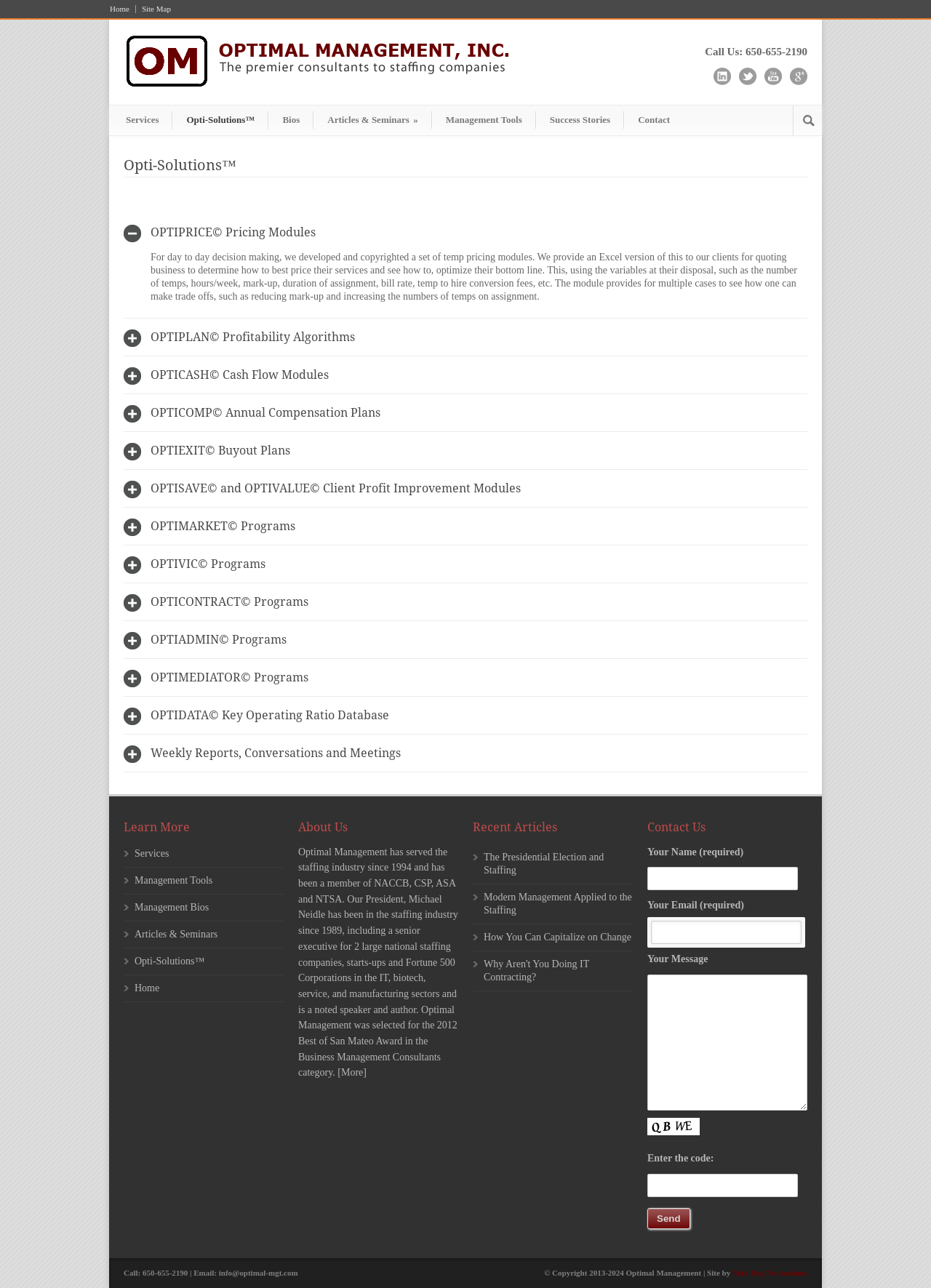How many social media links are available on the webpage?
Kindly answer the question with as much detail as you can.

The social media links can be found at the top right corner of the webpage, and there are four links available: LinkedIn, Twitter, YouTube, and Google Plus.